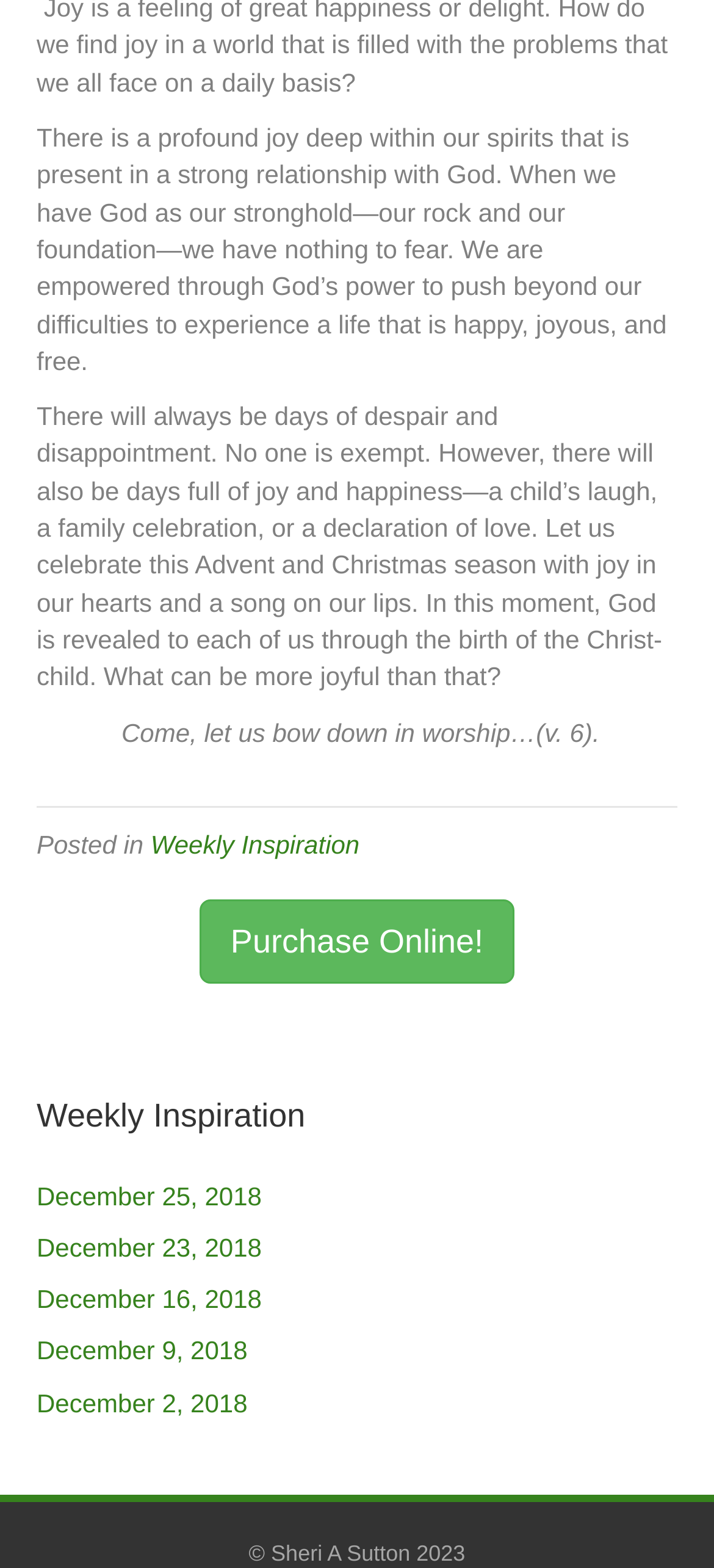Mark the bounding box of the element that matches the following description: "Purchase Online!".

[0.279, 0.574, 0.721, 0.627]